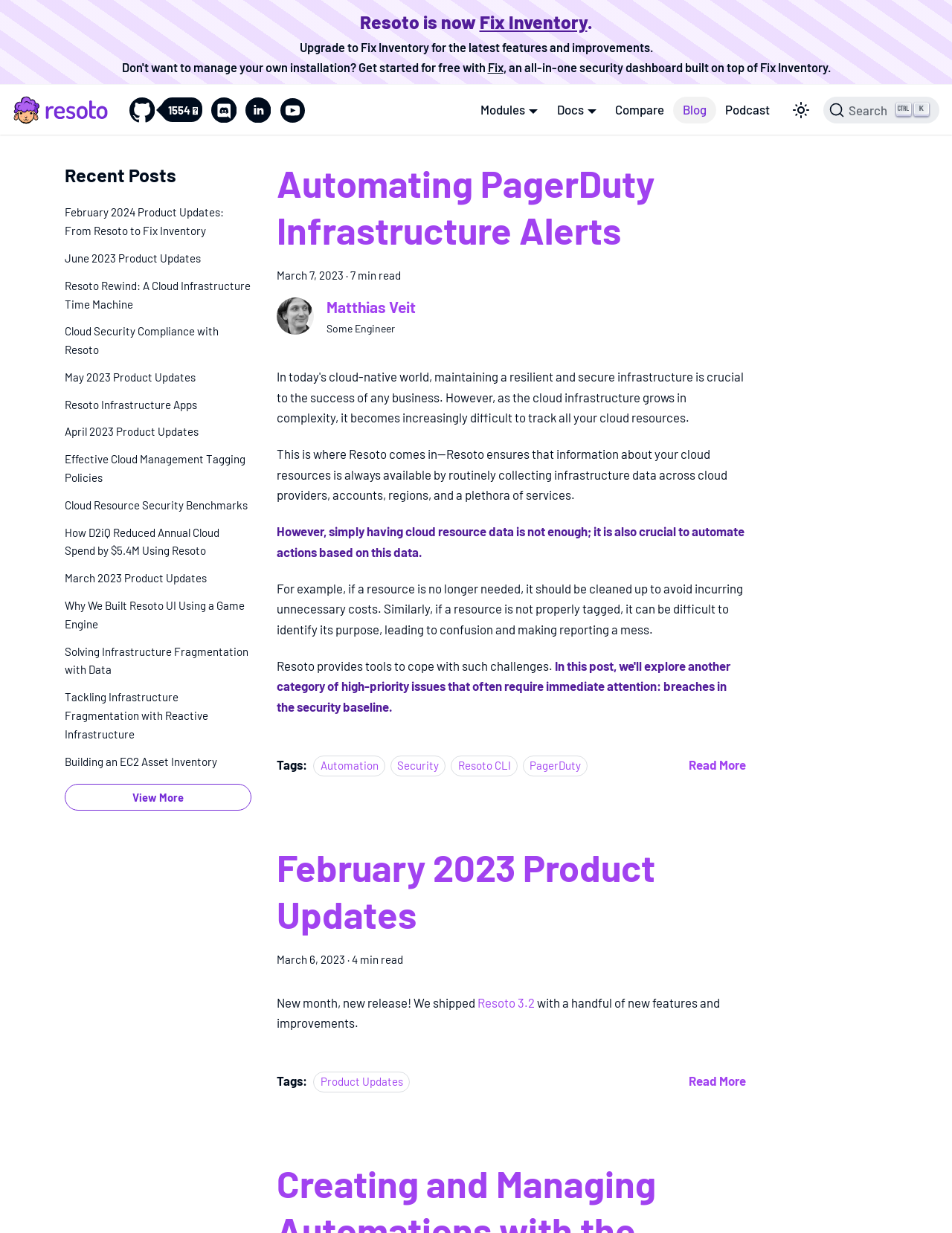Determine the bounding box coordinates of the element's region needed to click to follow the instruction: "Read more about 'Automating PagerDuty Infrastructure Alerts'". Provide these coordinates as four float numbers between 0 and 1, formatted as [left, top, right, bottom].

[0.724, 0.614, 0.784, 0.626]